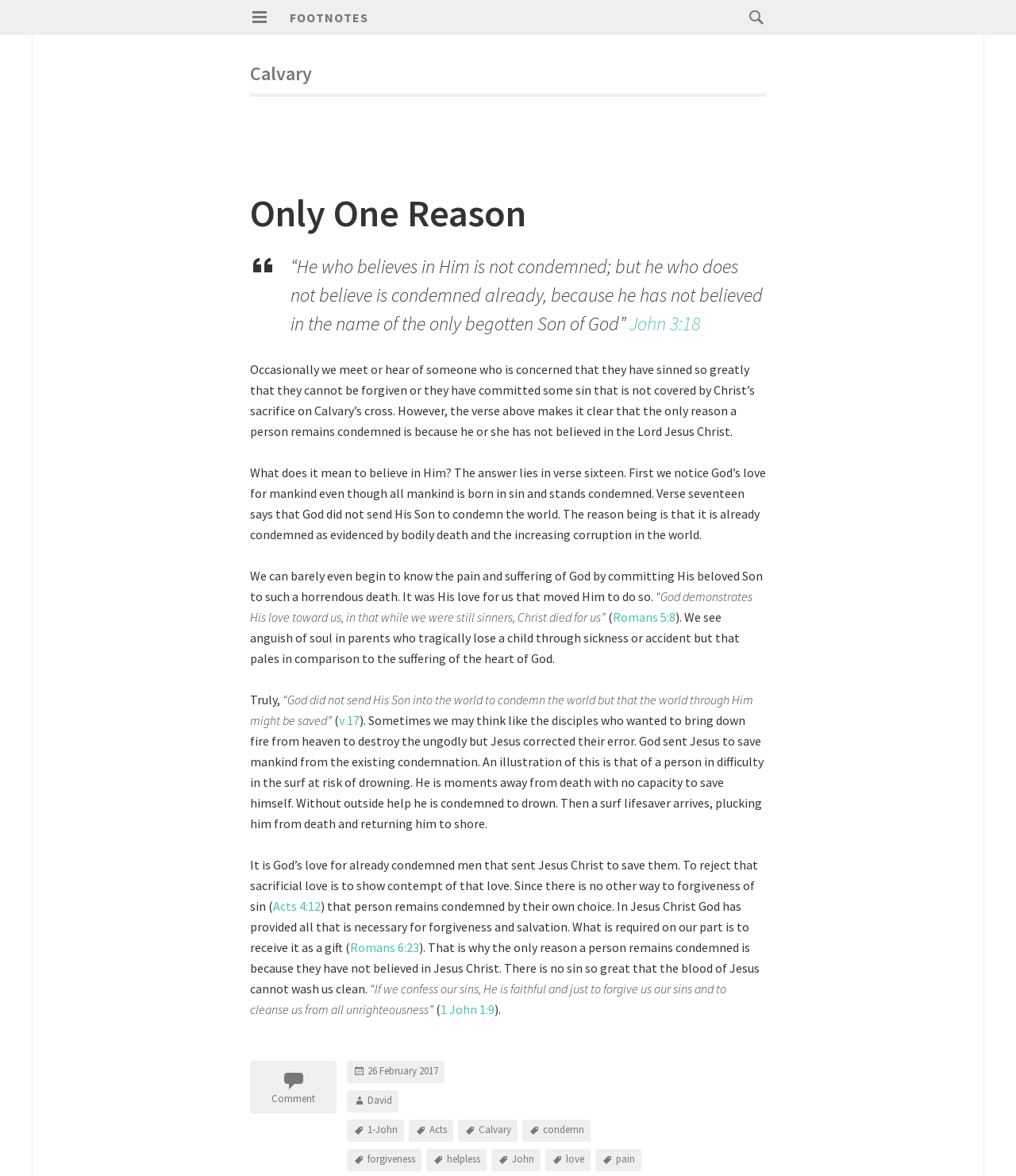What is the text of the heading above the blockquote?
Look at the image and answer the question with a single word or phrase.

Only One Reason